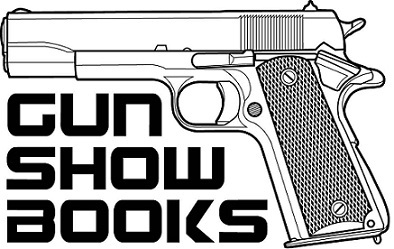Describe all the elements in the image extensively.

The image features a stylized illustration of a handgun, paired prominently with the bold text "GUN SHOW BOOKS". The design emphasizes both the firearm and the lettering, creating a striking visual representation suitable for a brand or publication associated with firearms literature. This image likely serves as a logo or header for GunShowBooks.com, which focuses on various topics related to firearms and ammunition. The combination of the gun graphic and the brand name conveys a clear message of expertise in the field of firearms, attracting the attention of enthusiasts and potential customers.